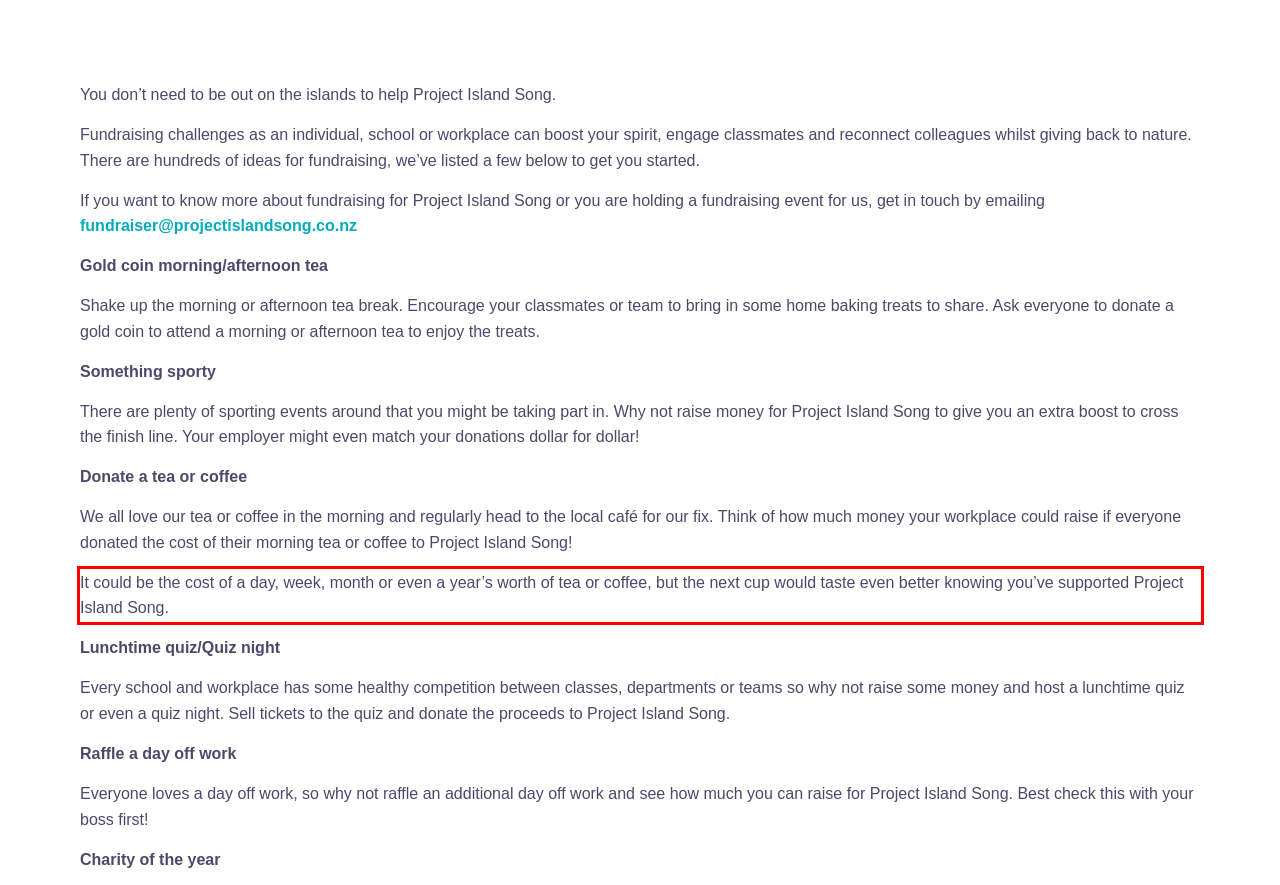Using the provided webpage screenshot, identify and read the text within the red rectangle bounding box.

It could be the cost of a day, week, month or even a year’s worth of tea or coffee, but the next cup would taste even better knowing you’ve supported Project Island Song.